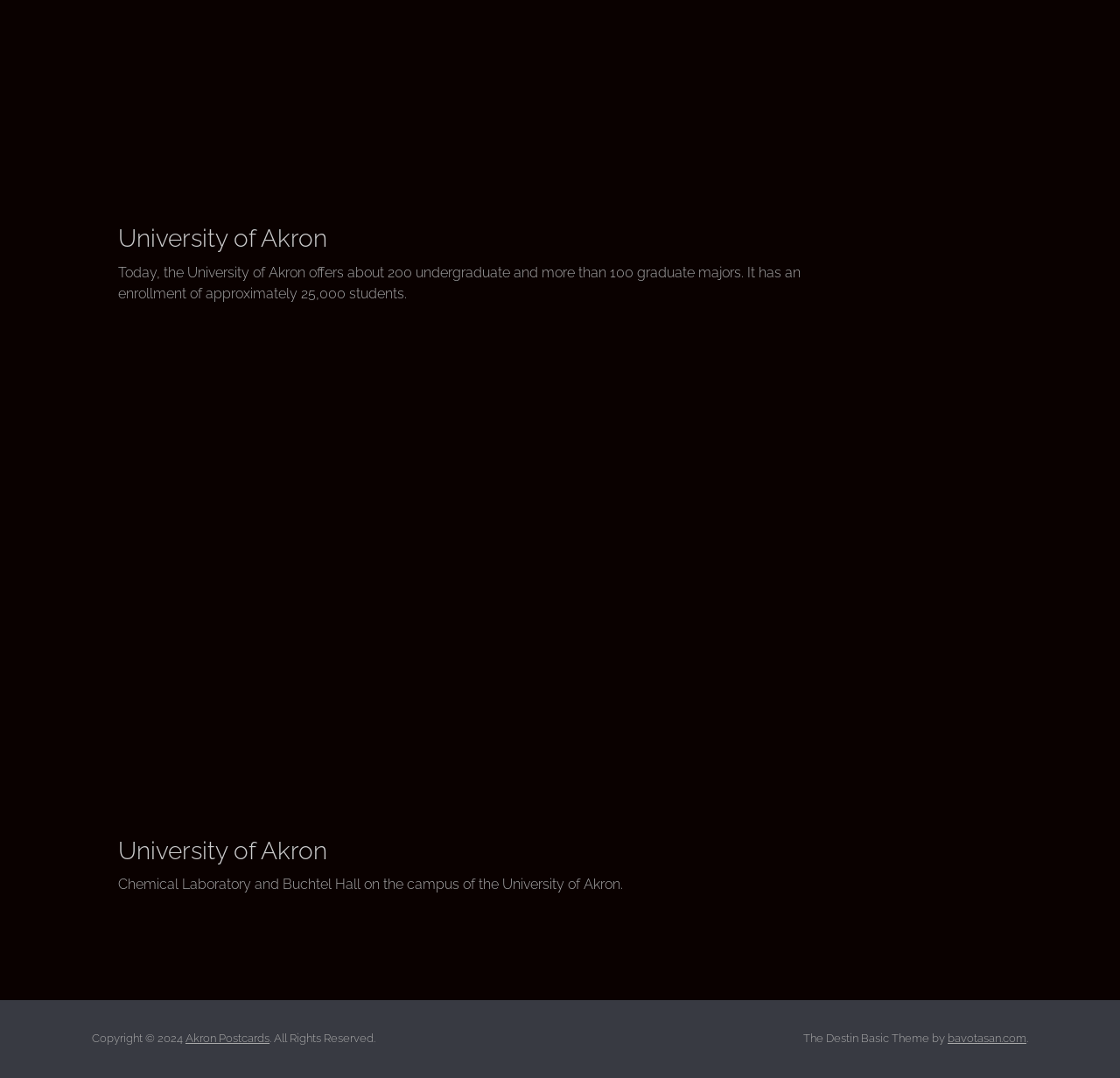How many students are enrolled?
Carefully analyze the image and provide a detailed answer to the question.

The number of students enrolled can be found in the StaticText element, which states 'It has an enrollment of approximately 25,000 students.'